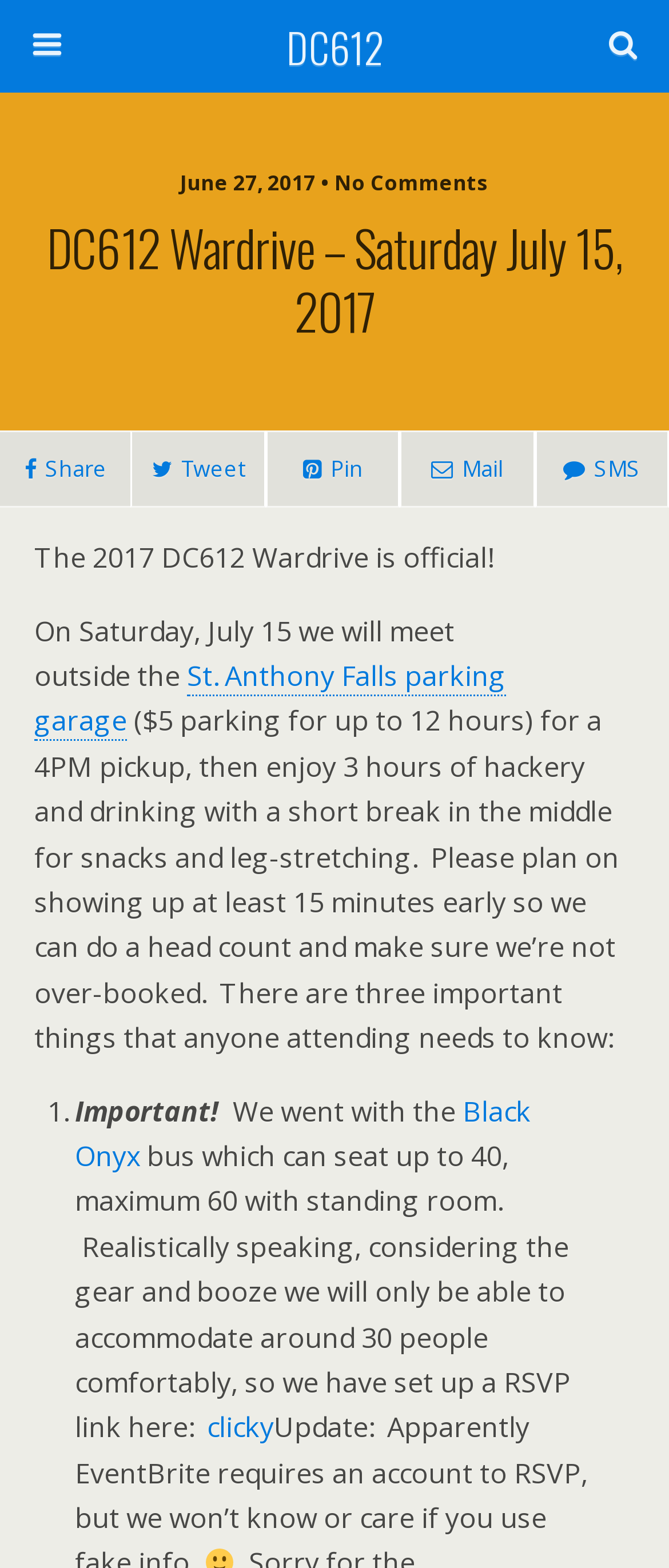Using the webpage screenshot and the element description name="submit" value="Search", determine the bounding box coordinates. Specify the coordinates in the format (top-left x, top-left y, bottom-right x, bottom-right y) with values ranging from 0 to 1.

[0.764, 0.065, 0.949, 0.094]